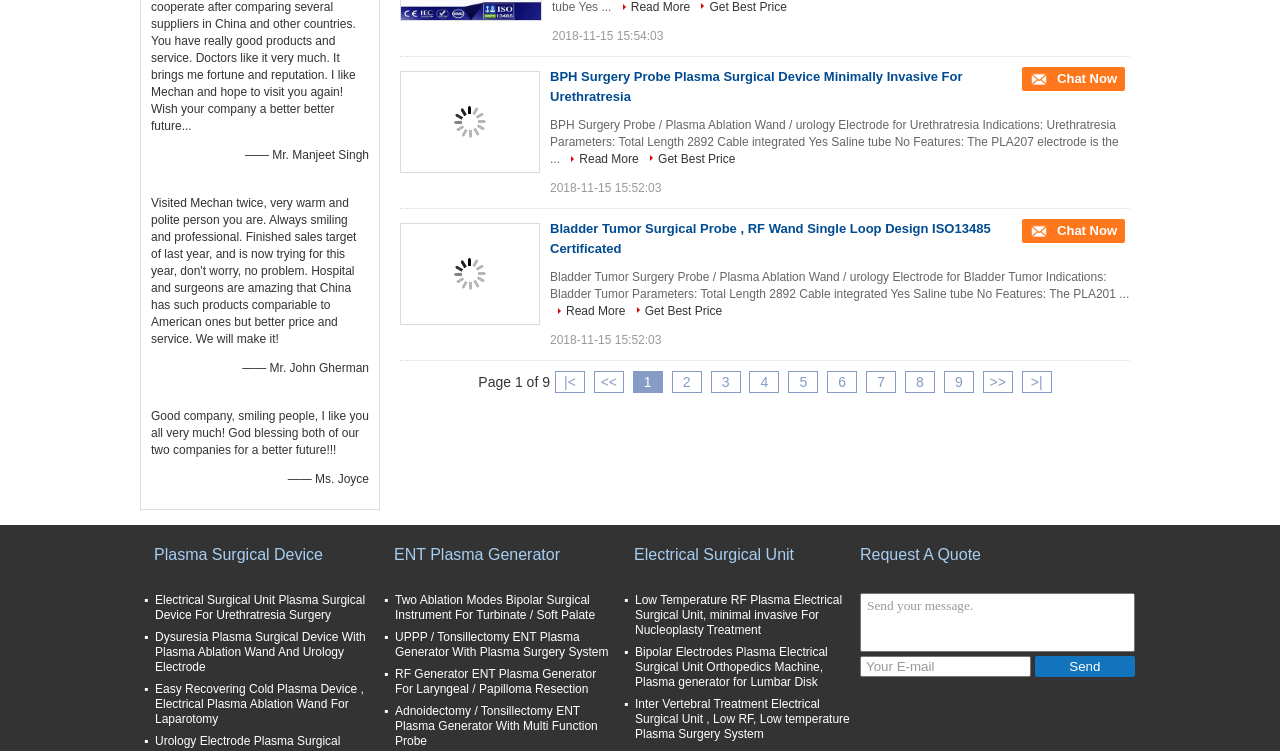What is the function of the 'Get Best Price' button?
Provide a detailed and well-explained answer to the question.

The 'Get Best Price' button is placed next to the product description, which suggests that it is a way for customers to request a quote or the best price for the product from the manufacturer or supplier.